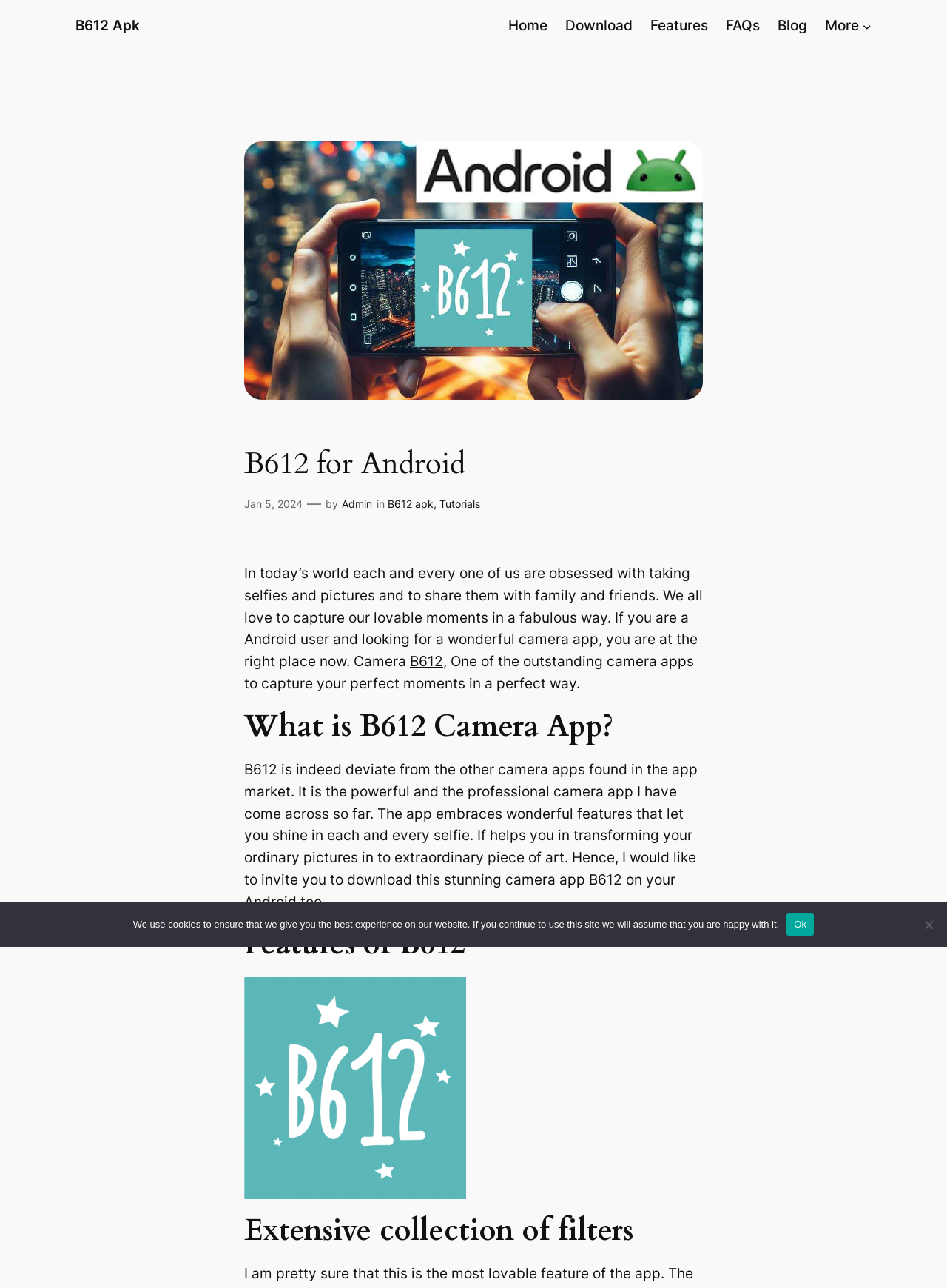Given the element description: "Jan 5, 2024", predict the bounding box coordinates of the UI element it refers to, using four float numbers between 0 and 1, i.e., [left, top, right, bottom].

[0.258, 0.386, 0.32, 0.396]